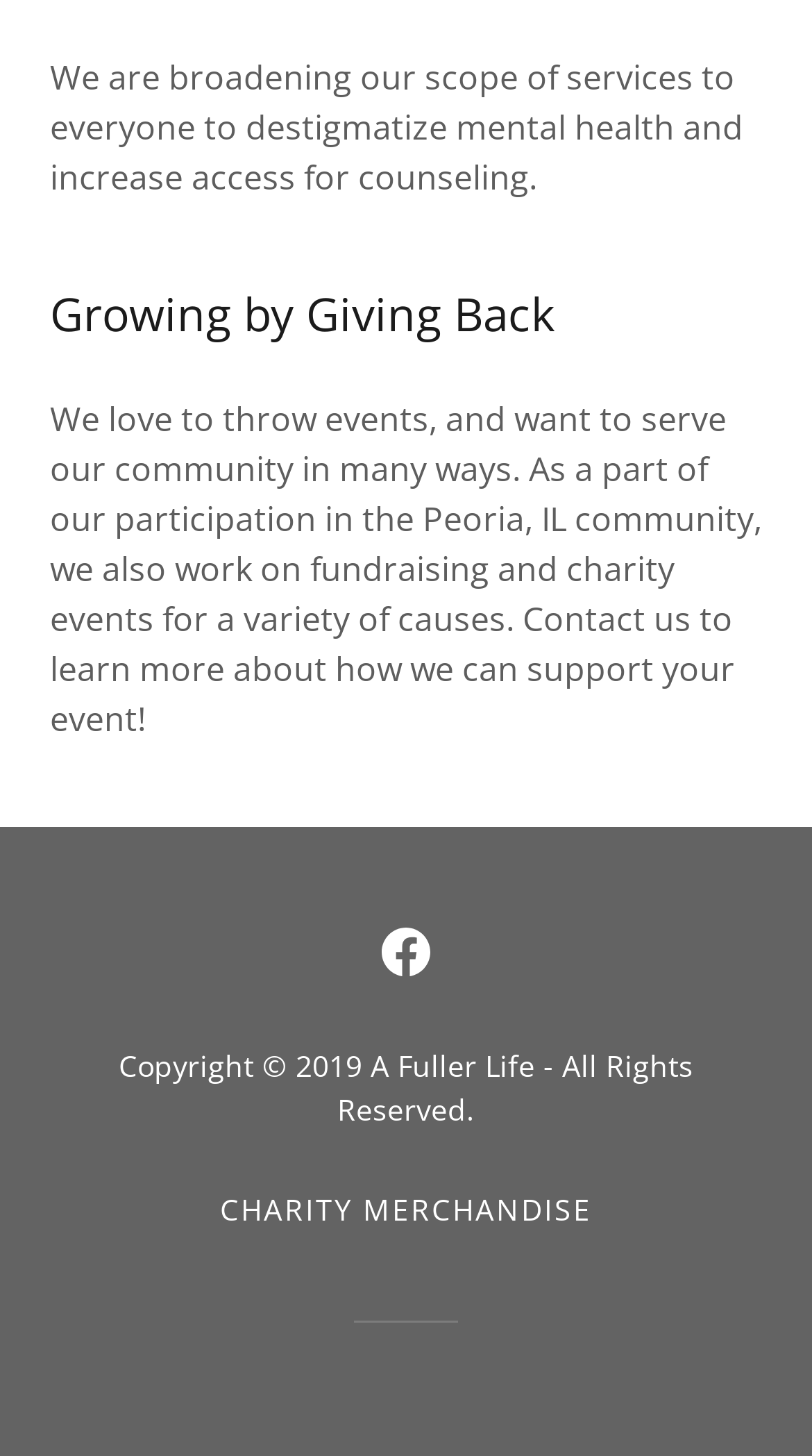Bounding box coordinates are specified in the format (top-left x, top-left y, bottom-right x, bottom-right y). All values are floating point numbers bounded between 0 and 1. Please provide the bounding box coordinate of the region this sentence describes: Charity Merchandise

[0.25, 0.811, 0.75, 0.849]